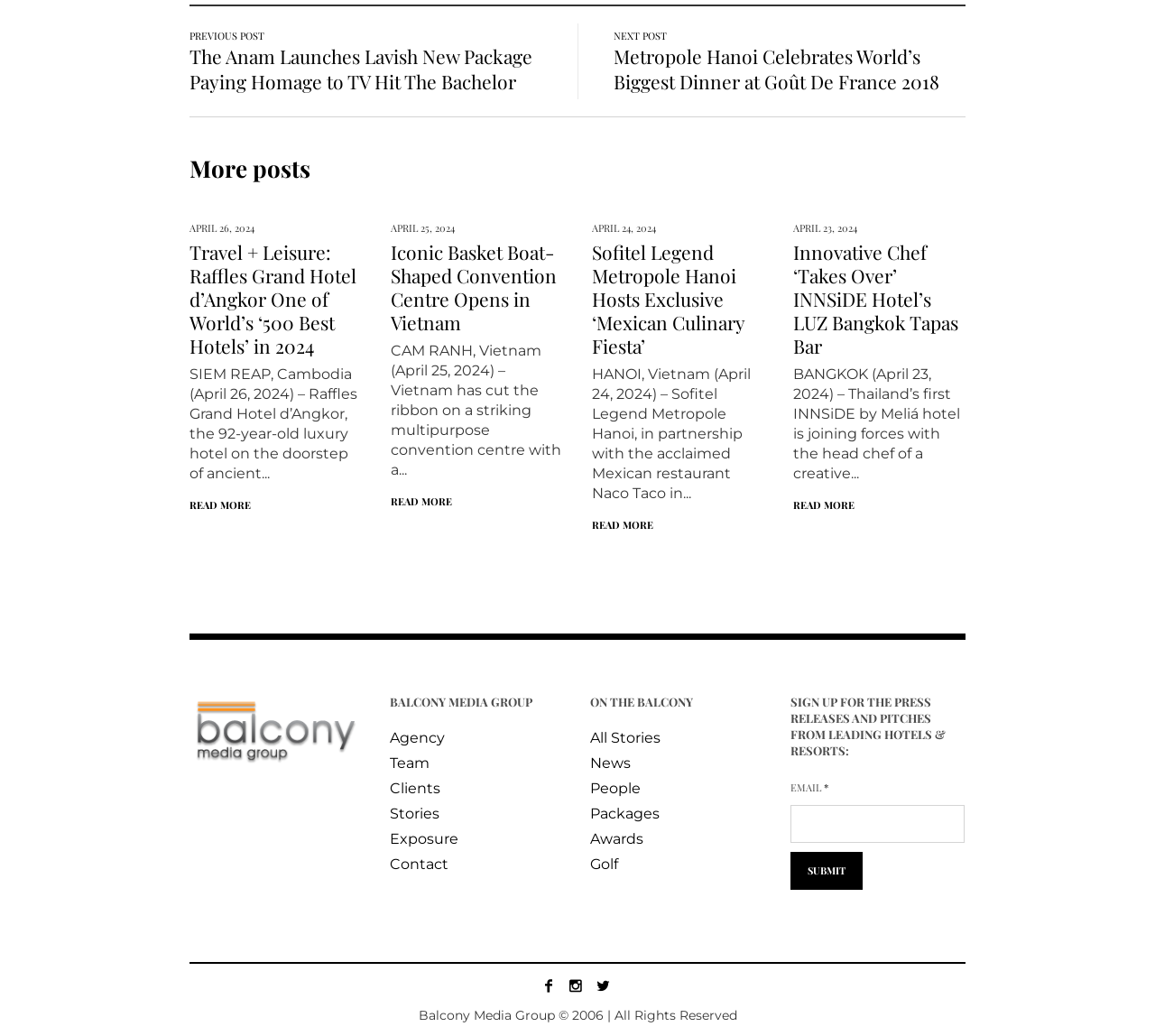How many posts are displayed on the webpage?
Give a single word or phrase as your answer by examining the image.

4